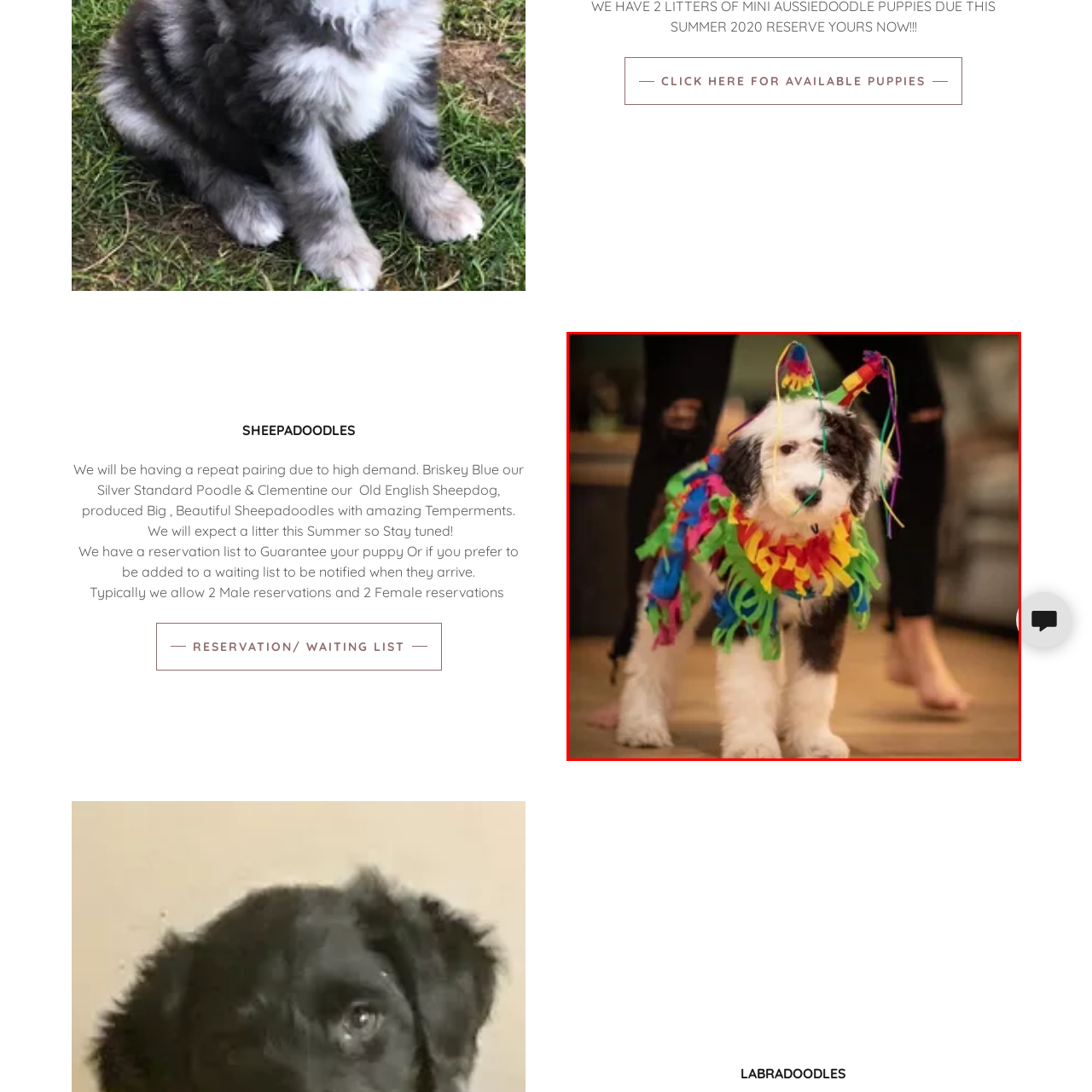Is the scene indoors or outdoors? Observe the image within the red bounding box and give a one-word or short-phrase answer.

indoors